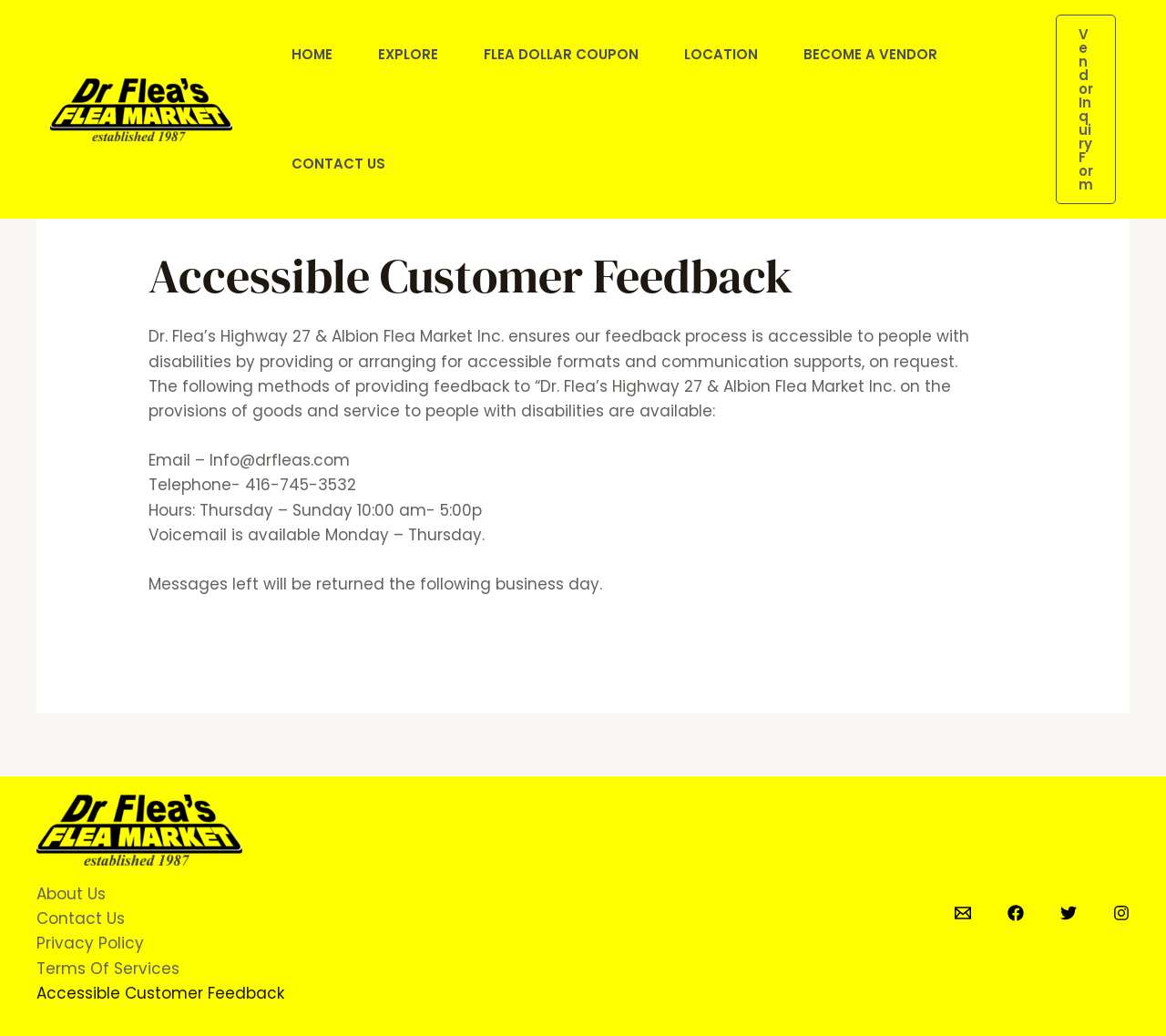Identify the coordinates of the bounding box for the element described below: "alt="Car Care Center Dubai"". Return the coordinates as four float numbers between 0 and 1: [left, top, right, bottom].

None